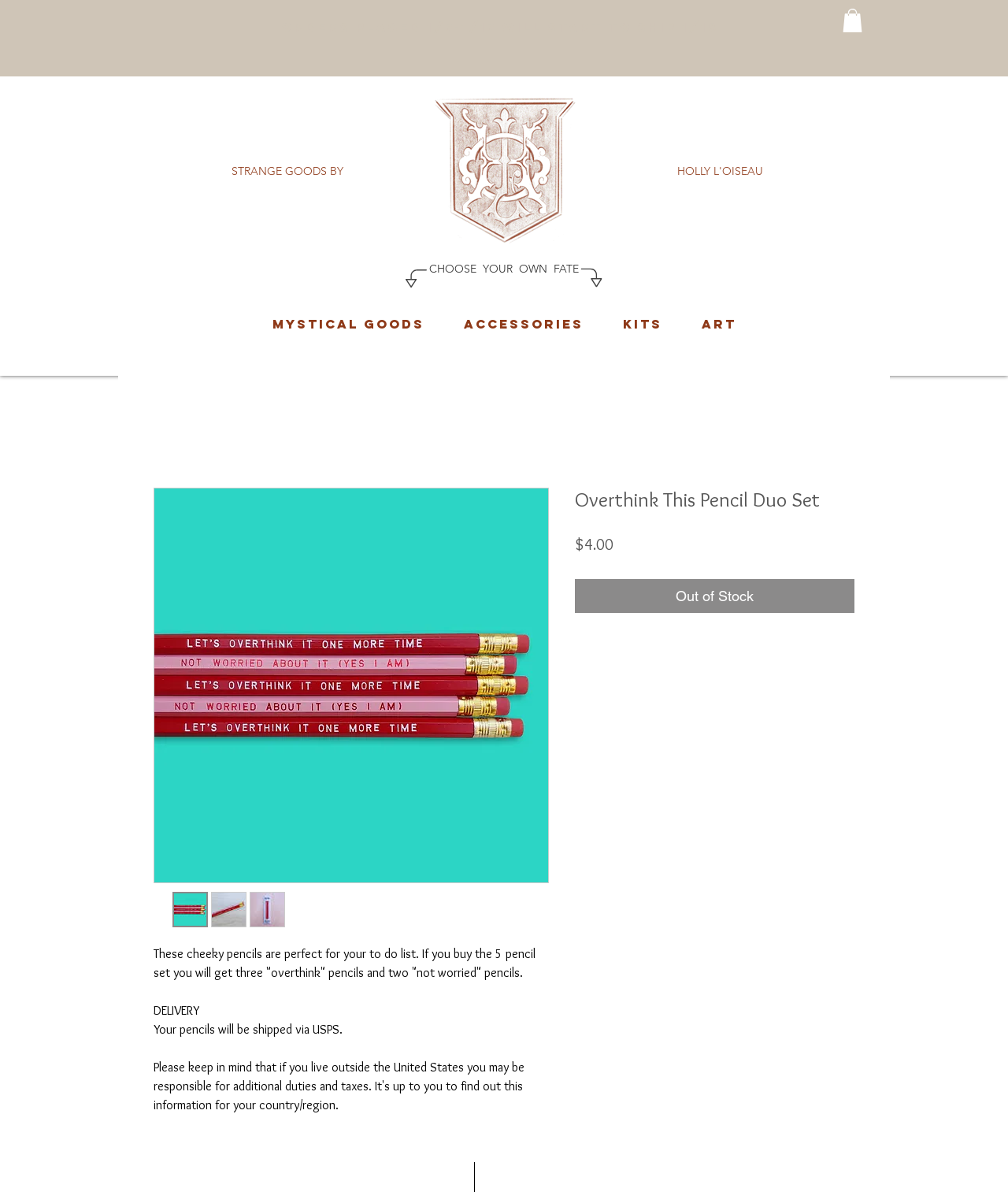Please find and report the bounding box coordinates of the element to click in order to perform the following action: "Click on the 'Out of Stock' button". The coordinates should be expressed as four float numbers between 0 and 1, in the format [left, top, right, bottom].

[0.57, 0.486, 0.848, 0.515]